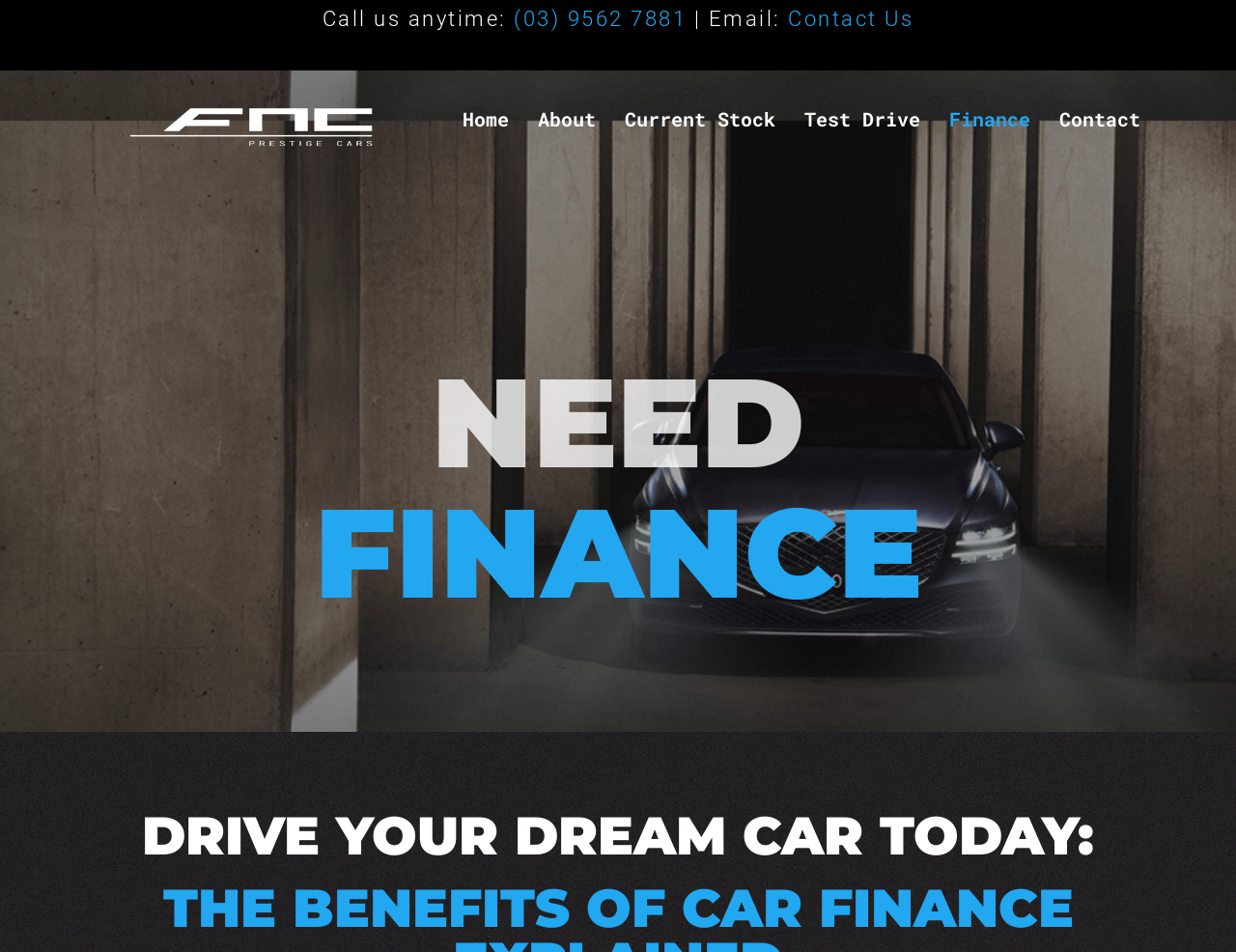Please find the bounding box coordinates for the clickable element needed to perform this instruction: "Go to the home page".

[0.362, 0.084, 0.423, 0.165]